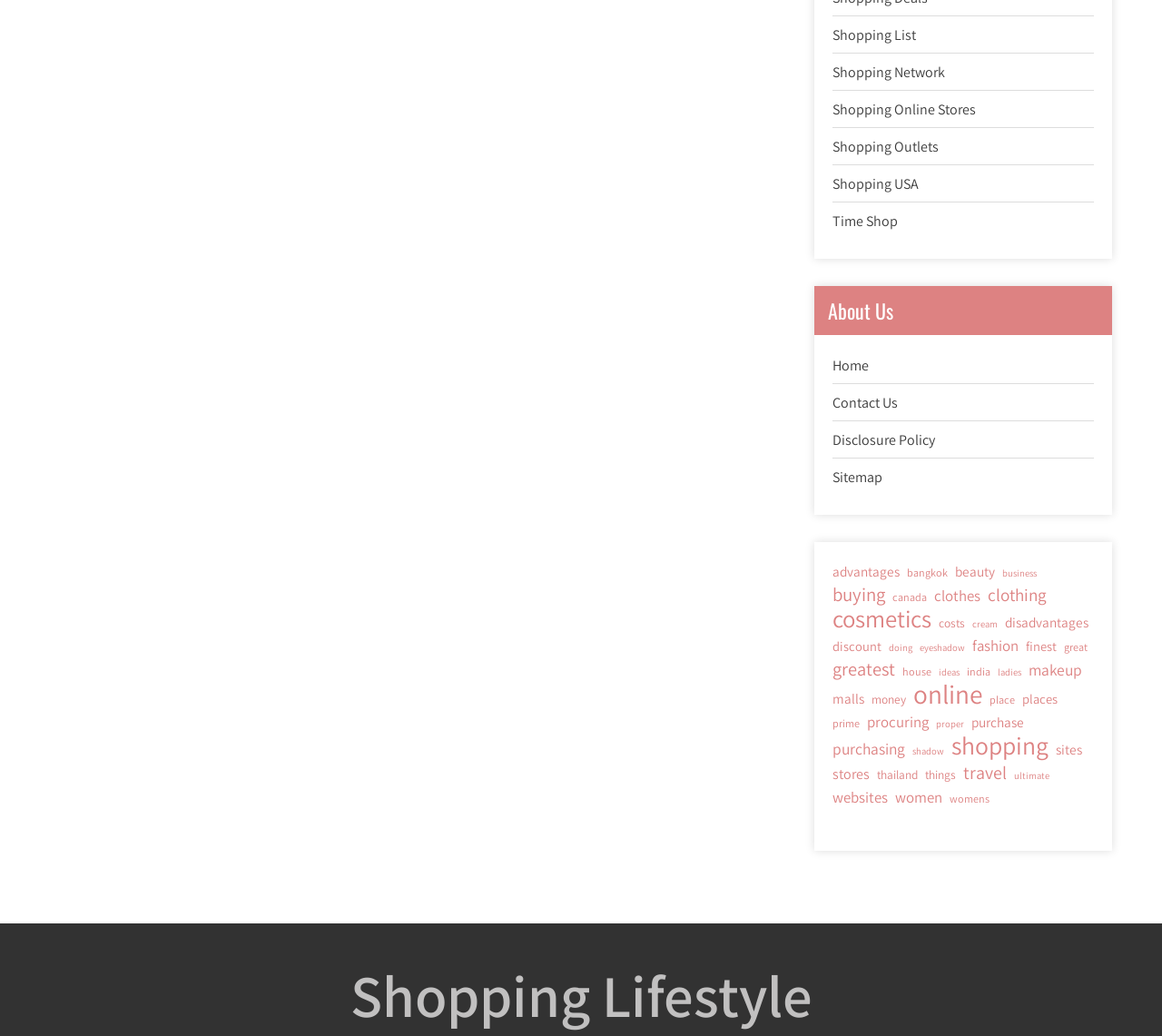Please find the bounding box coordinates of the element's region to be clicked to carry out this instruction: "Explore shopping online stores".

[0.717, 0.096, 0.84, 0.115]